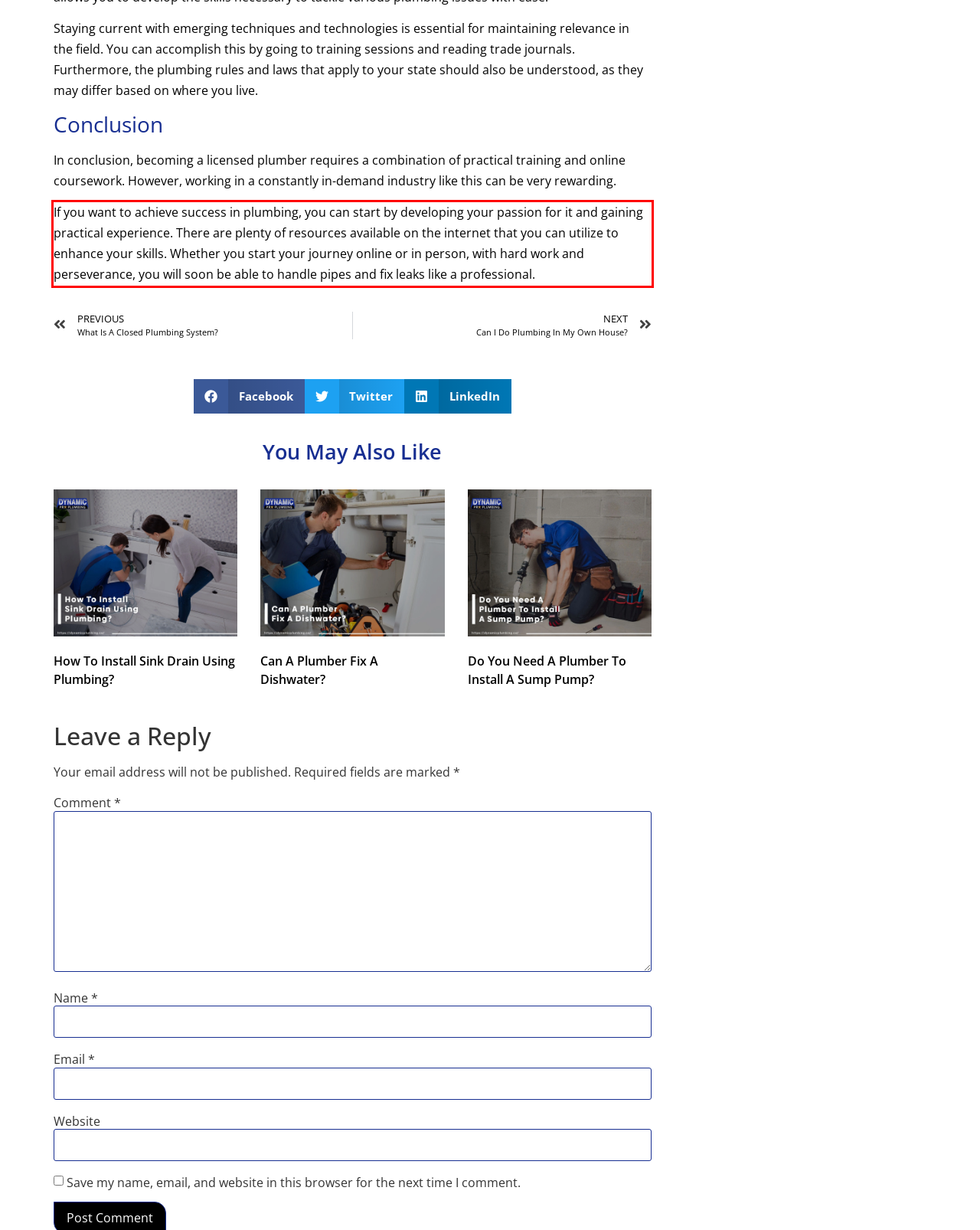Identify the text inside the red bounding box in the provided webpage screenshot and transcribe it.

If you want to achieve success in plumbing, you can start by developing your passion for it and gaining practical experience. There are plenty of resources available on the internet that you can utilize to enhance your skills. Whether you start your journey online or in person, with hard work and perseverance, you will soon be able to handle pipes and fix leaks like a professional.